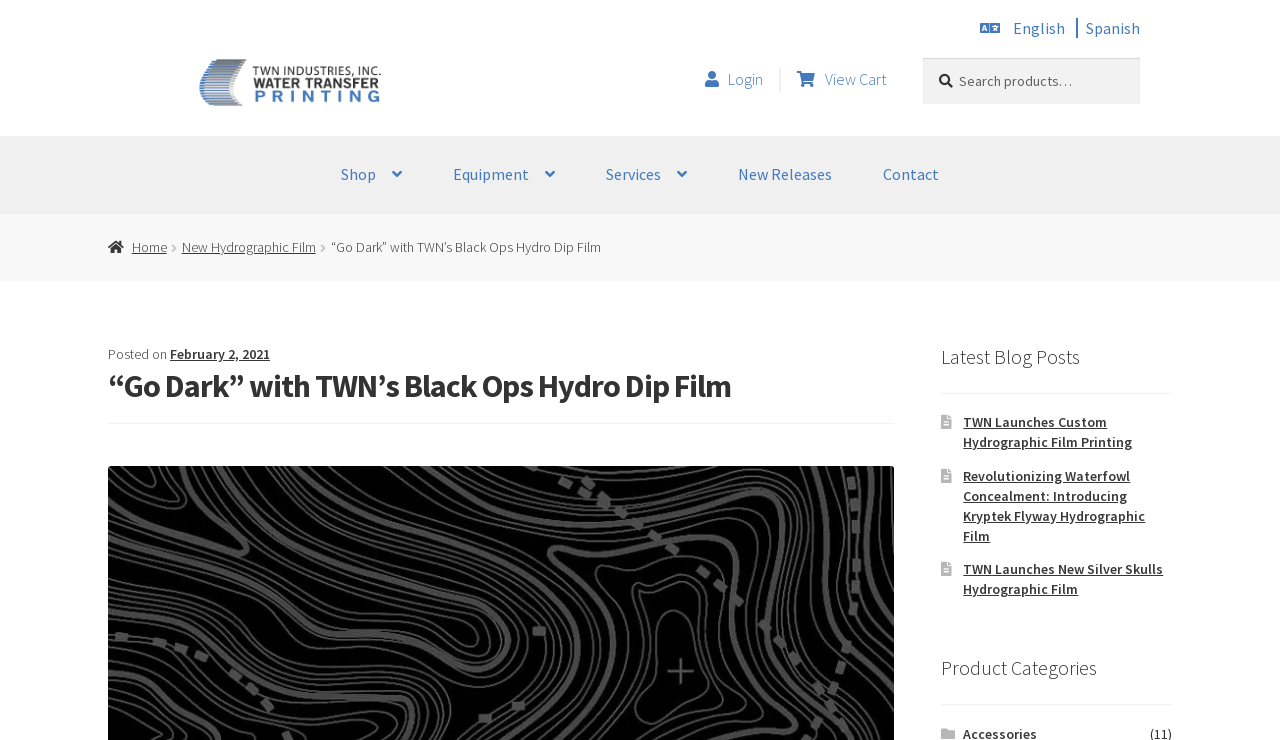What is the category of the product 'Black Ops Hydro Dip Film'?
From the image, respond using a single word or phrase.

New Hydrographic Film